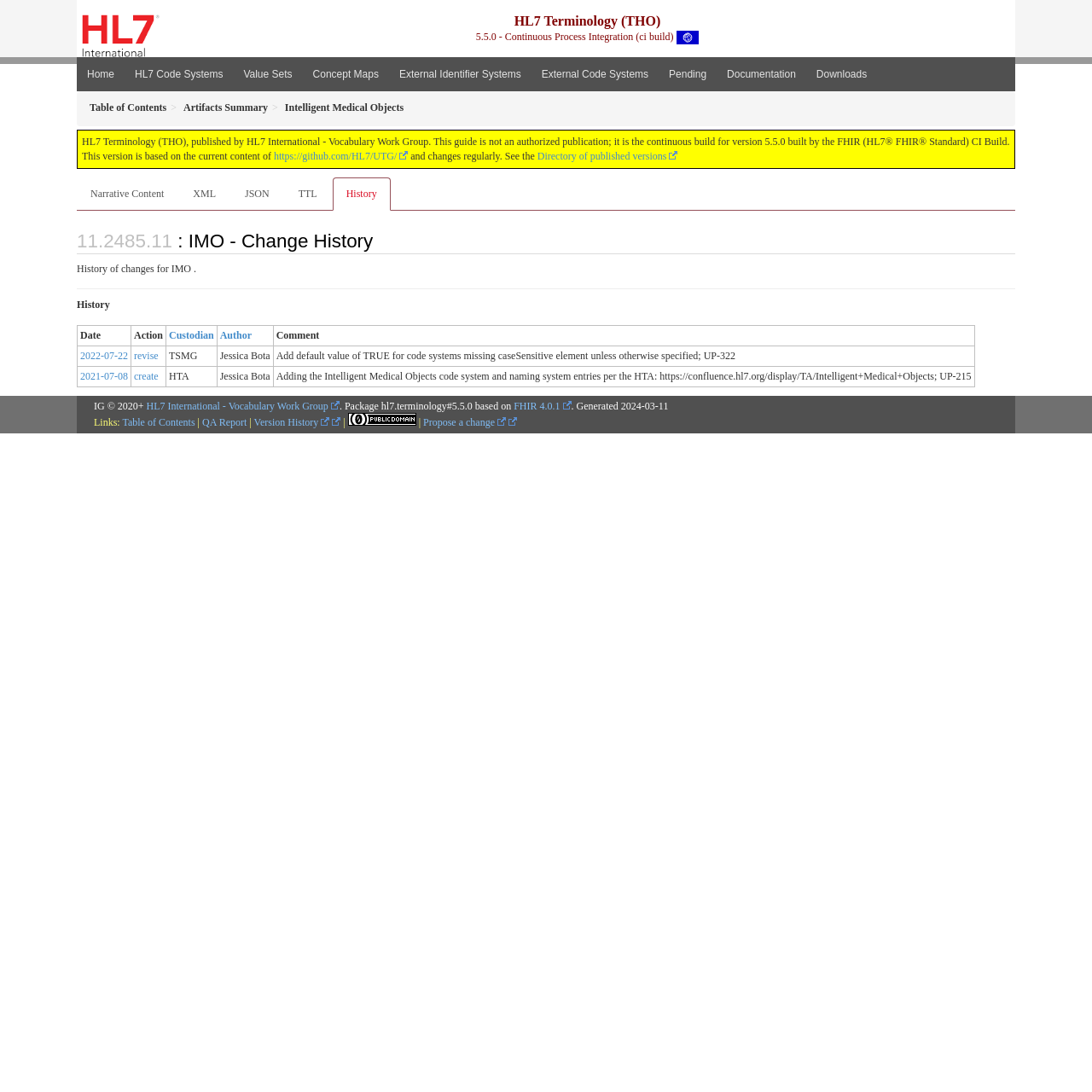Please provide a detailed answer to the question below by examining the image:
What is the name of the organization that published HL7 Terminology?

The webpage mentions that HL7 Terminology is published by HL7 International - Vocabulary Work Group, which is the organization responsible for publishing and maintaining the HL7 Terminology.